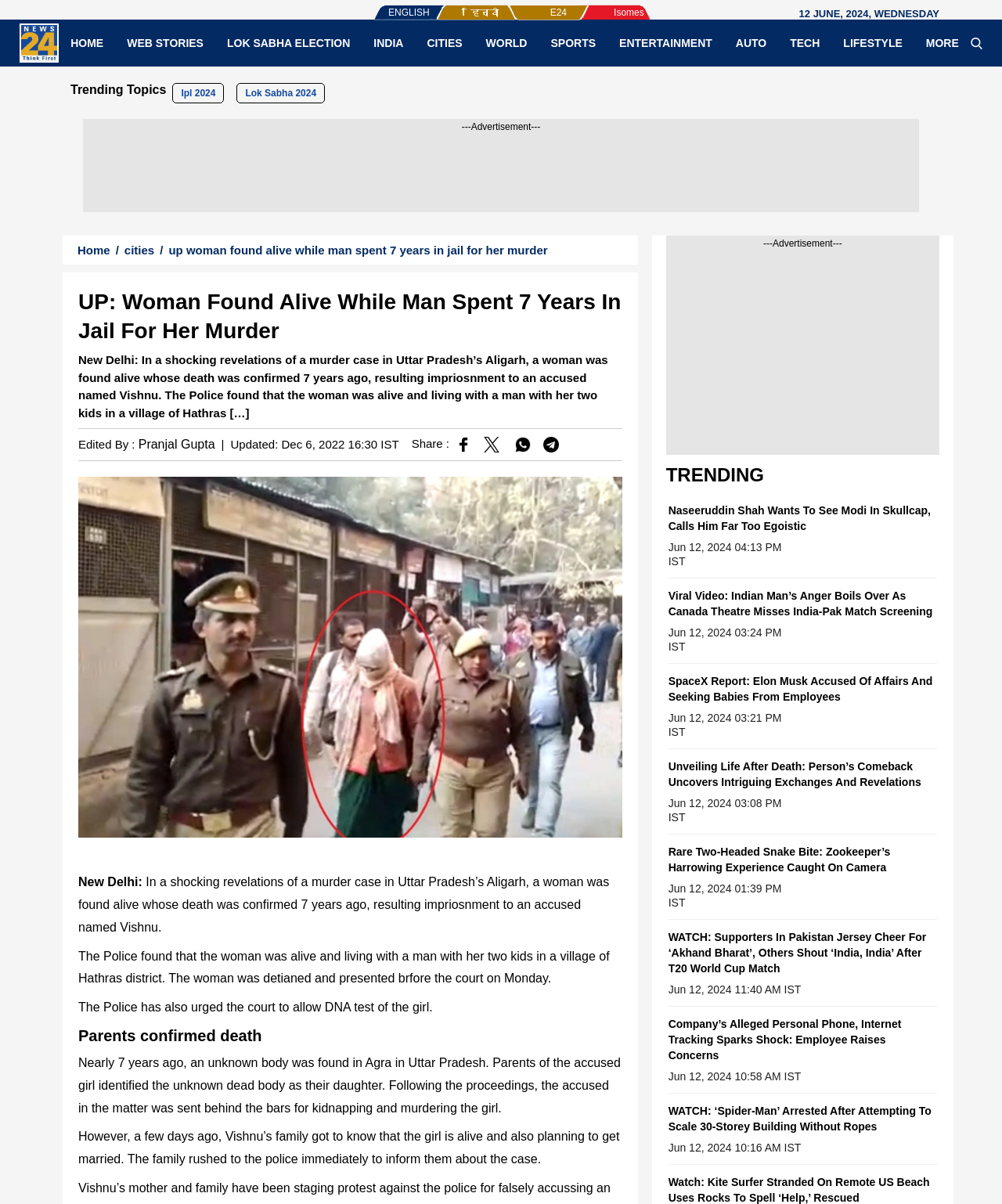Return the bounding box coordinates of the UI element that corresponds to this description: "Next Post →". The coordinates must be given as four float numbers in the range of 0 and 1, [left, top, right, bottom].

None